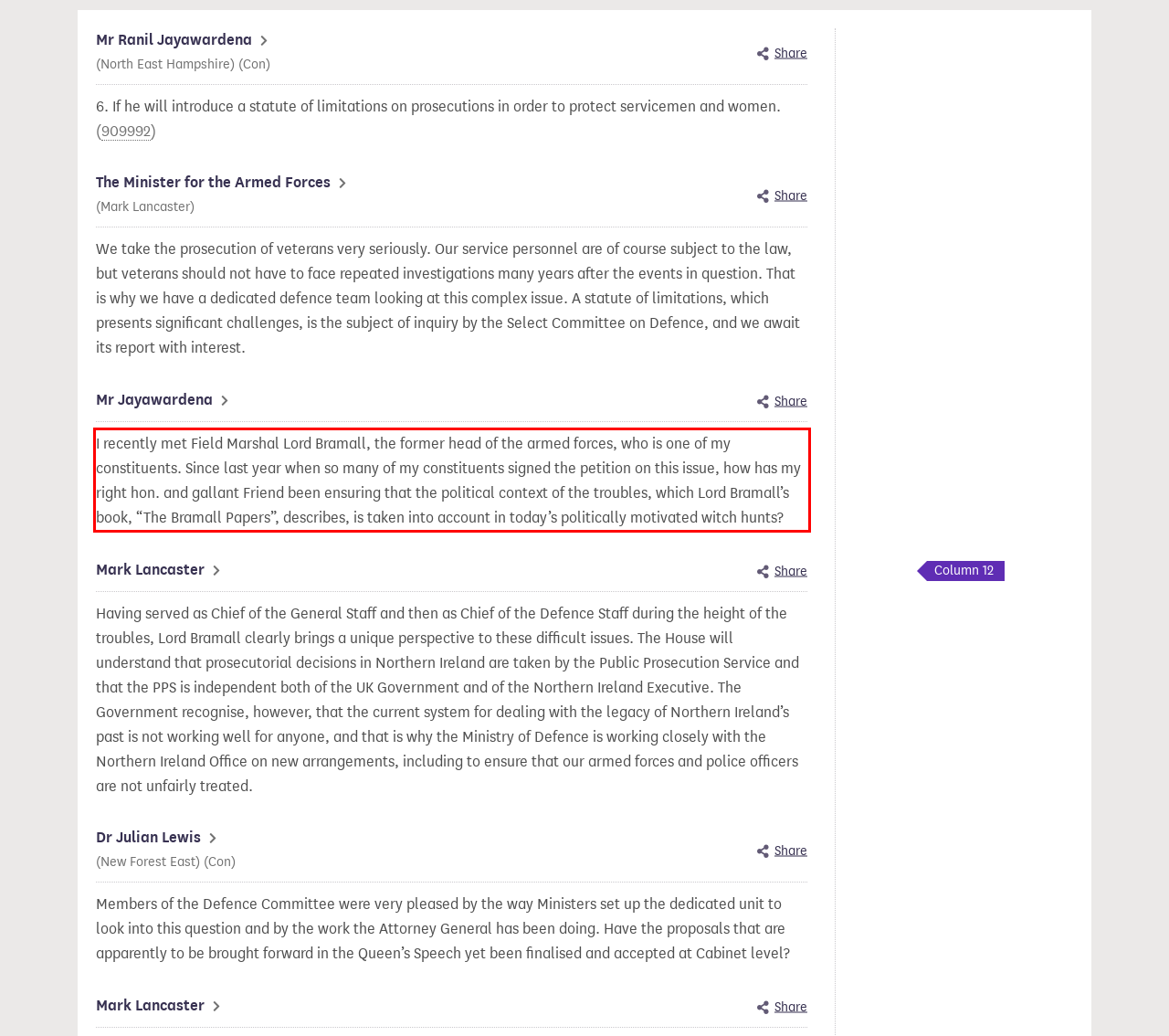Analyze the red bounding box in the provided webpage screenshot and generate the text content contained within.

I recently met Field Marshal Lord Bramall, the former head of the armed forces, who is one of my constituents. Since last year when so many of my constituents signed the petition on this issue, how has my right hon. and gallant Friend been ensuring that the political context of the troubles, which Lord Bramall’s book, “The Bramall Papers”, describes, is taken into account in today’s politically motivated witch hunts?